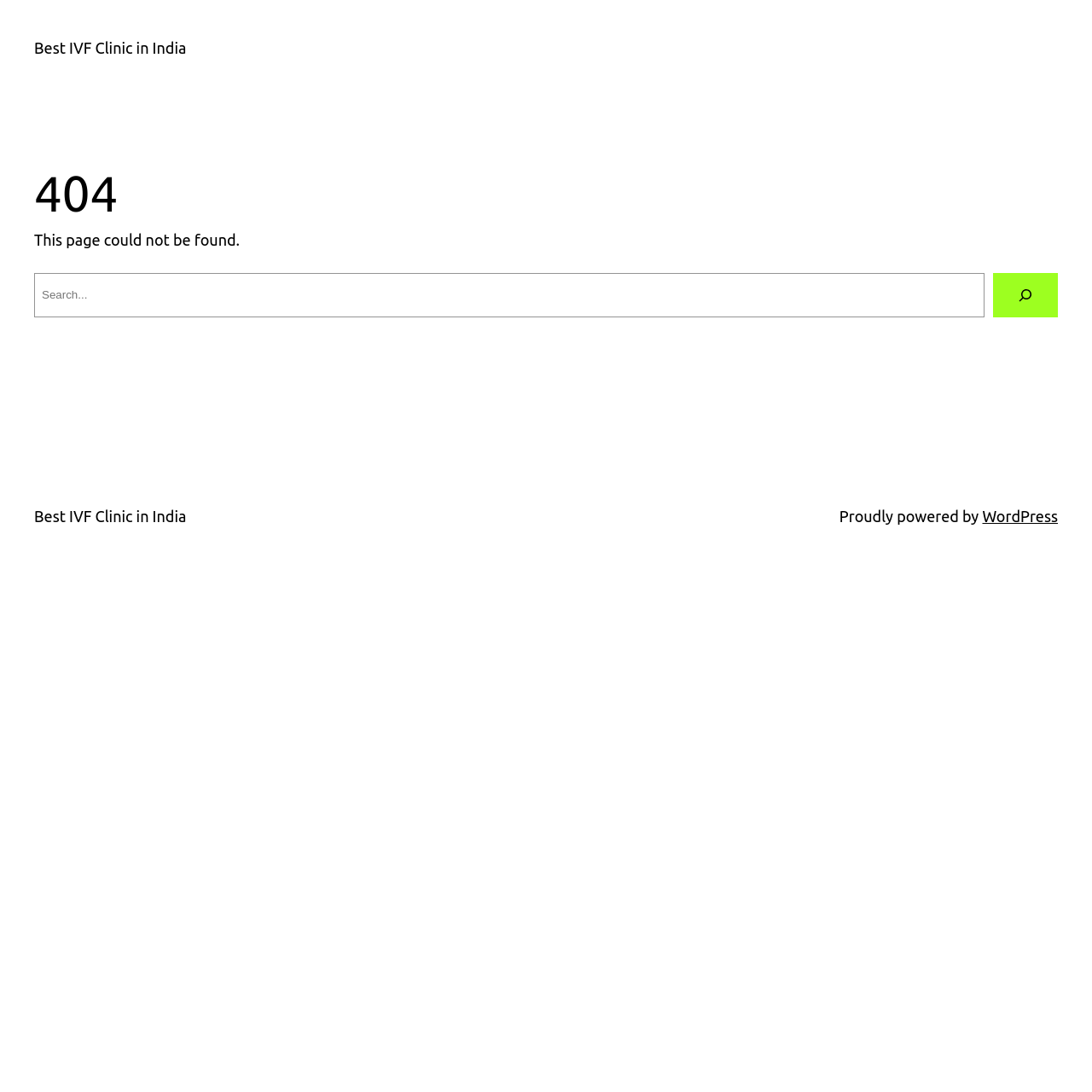What is the purpose of the search box?
Please craft a detailed and exhaustive response to the question.

I inferred the purpose of the search box by looking at its location and the text 'Search' associated with it. The search box is located below the error message, suggesting that it is meant to help users find what they are looking for on the website.